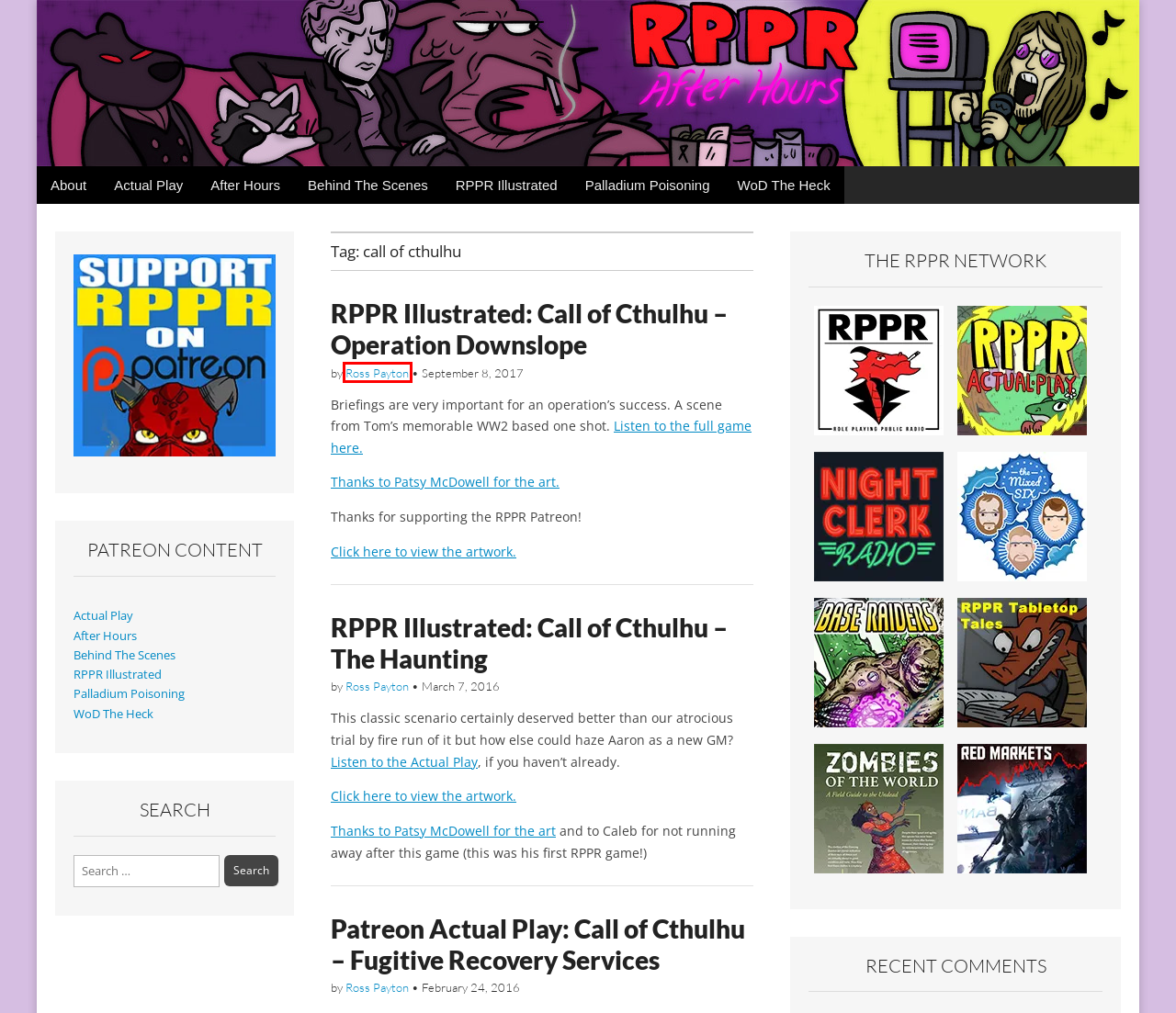You have received a screenshot of a webpage with a red bounding box indicating a UI element. Please determine the most fitting webpage description that matches the new webpage after clicking on the indicated element. The choices are:
A. Ross Payton – RPPR After Hours: The Best of our Patreon
B. Behind The Scenes – RPPR After Hours: The Best of our Patreon
C. Call of Cthulhu: Operation Downslope – RPPR Actual Play
D. Palladium Poisoning – RPPR After Hours: The Best of our Patreon
E. The Mixed Six Podcast – Board games. Beer. Pop culture. And a little drunken philosophy.
F. RPPR Illustrated: Call of Cthulhu – The Haunting – RPPR After Hours: The Best of our Patreon
G. The Book | Zombies of the World
H. WoD The Heck – RPPR After Hours: The Best of our Patreon

A